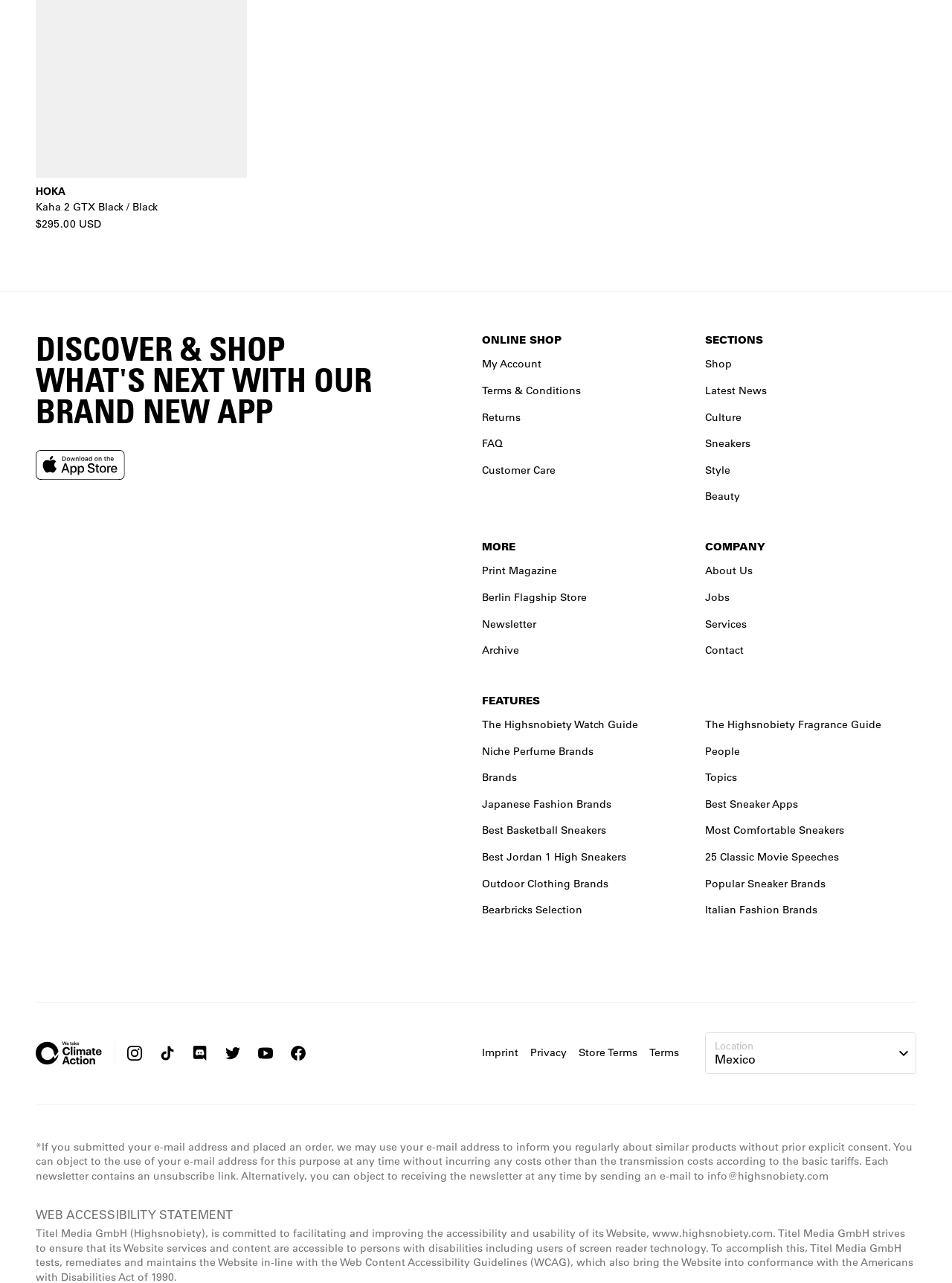Point out the bounding box coordinates of the section to click in order to follow this instruction: "Select a country from the dropdown".

[0.741, 0.805, 0.962, 0.837]